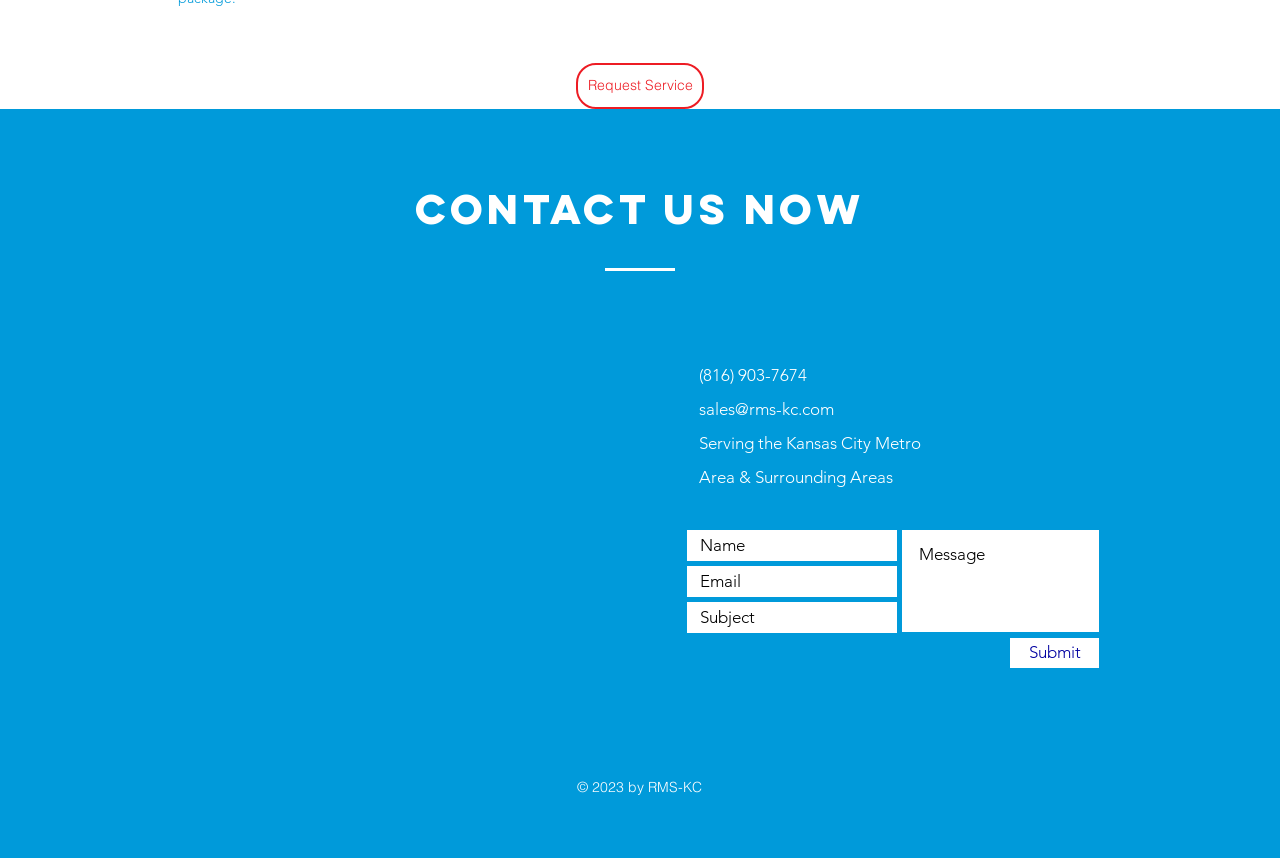Please identify the bounding box coordinates of the clickable area that will allow you to execute the instruction: "Click the 'Submit' button".

[0.789, 0.743, 0.859, 0.778]